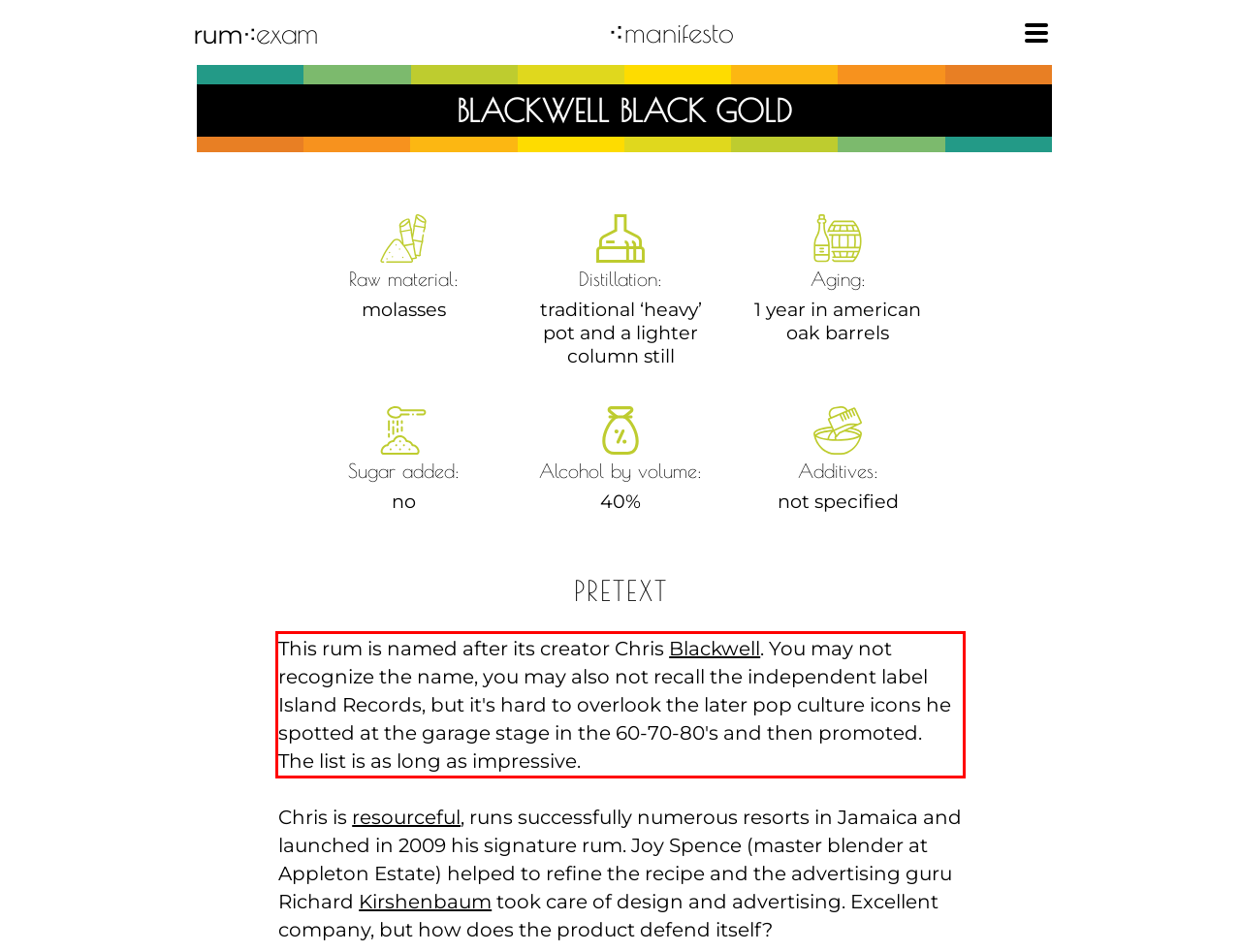Please perform OCR on the UI element surrounded by the red bounding box in the given webpage screenshot and extract its text content.

This rum is named after its creator Chris Blackwell. You may not recognize the name, you may also not recall the independent label Island Records, but it's hard to overlook the later pop culture icons he spotted at the garage stage in the 60-70-80's and then promoted. The list is as long as impressive.